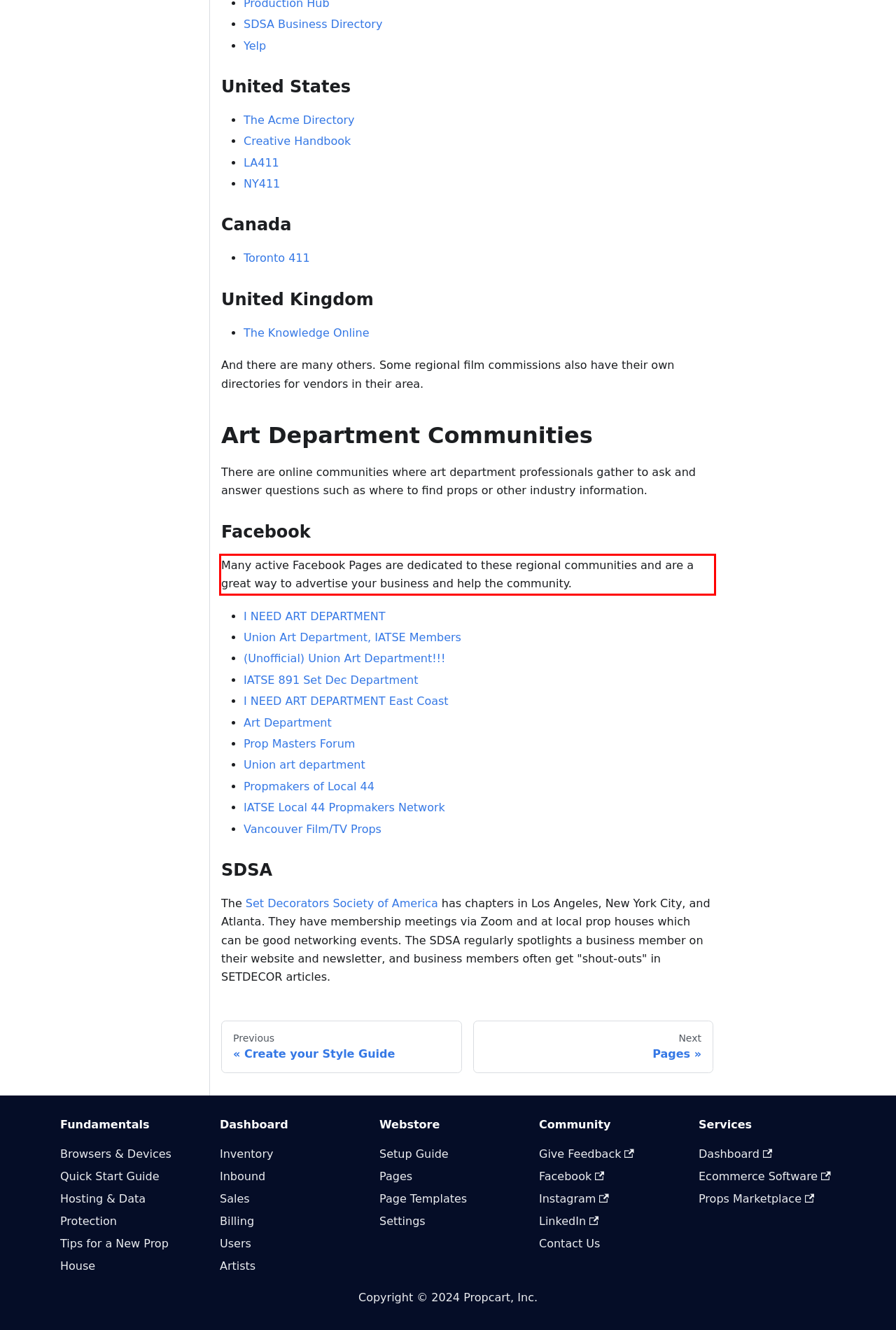Using the provided webpage screenshot, recognize the text content in the area marked by the red bounding box.

Many active Facebook Pages are dedicated to these regional communities and are a great way to advertise your business and help the community.